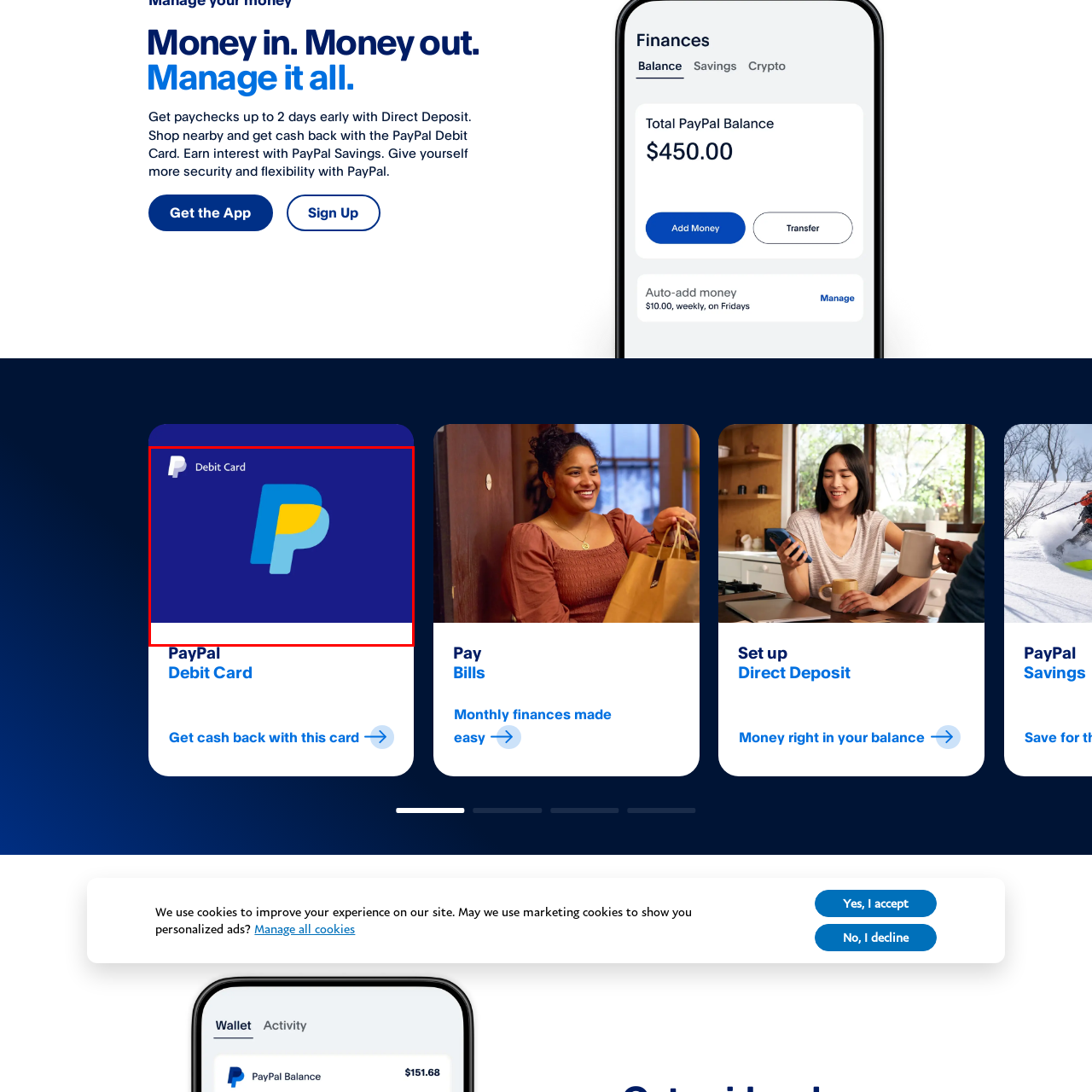Articulate a detailed description of the image enclosed by the red outline.

The image features a striking dark blue background, prominently displaying the PayPal logo, which is characterized by its distinctive blue and yellow color scheme. The logo is stylized with a bold "P" that creatively incorporates a vibrant yellow section within the blue form. Above the logo, the words "Debit Card" are clearly displayed, suggesting the context of this illustration relates to the PayPal Debit Card. This card offers various benefits including early direct deposit options, cashback opportunities, and secure financial management features, making it a valuable tool for users looking to manage their money effectively.